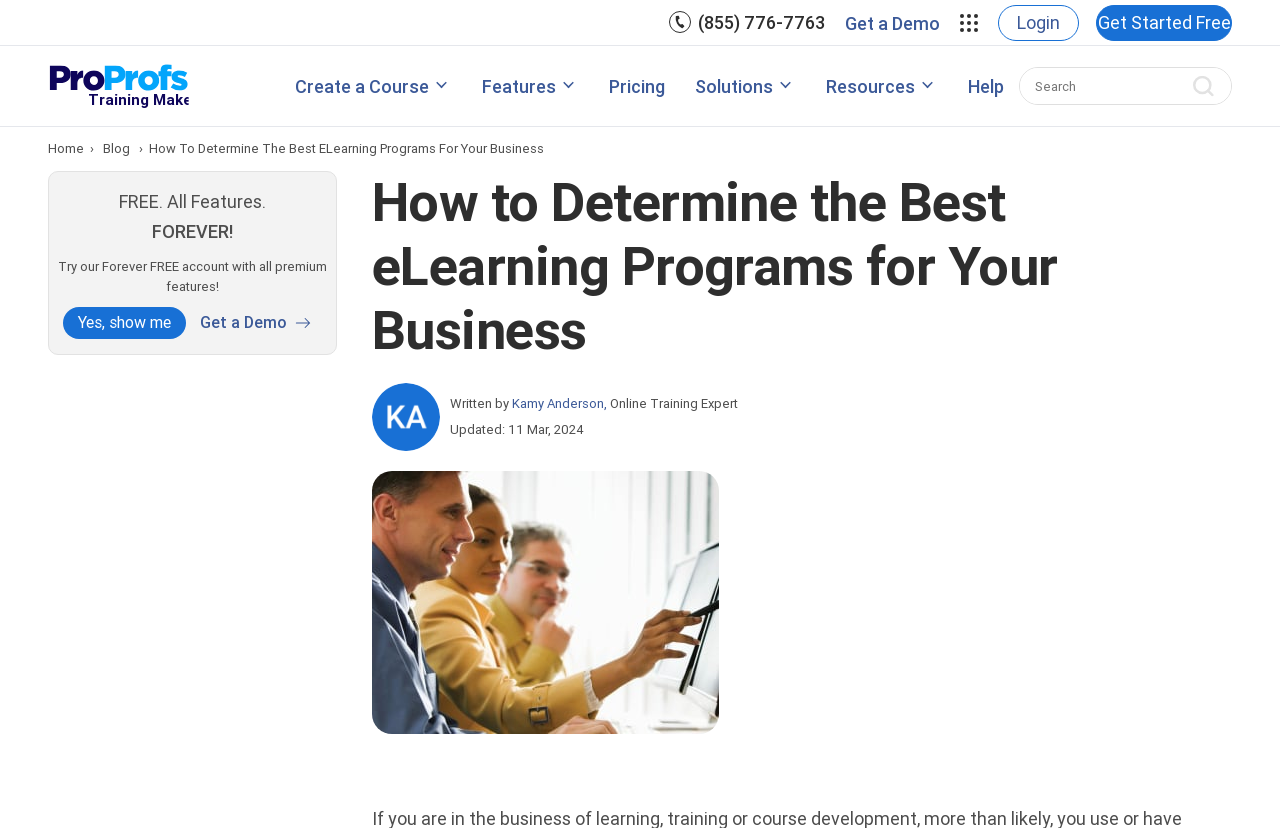Could you specify the bounding box coordinates for the clickable section to complete the following instruction: "View 'Resources'"?

[0.634, 0.056, 0.745, 0.152]